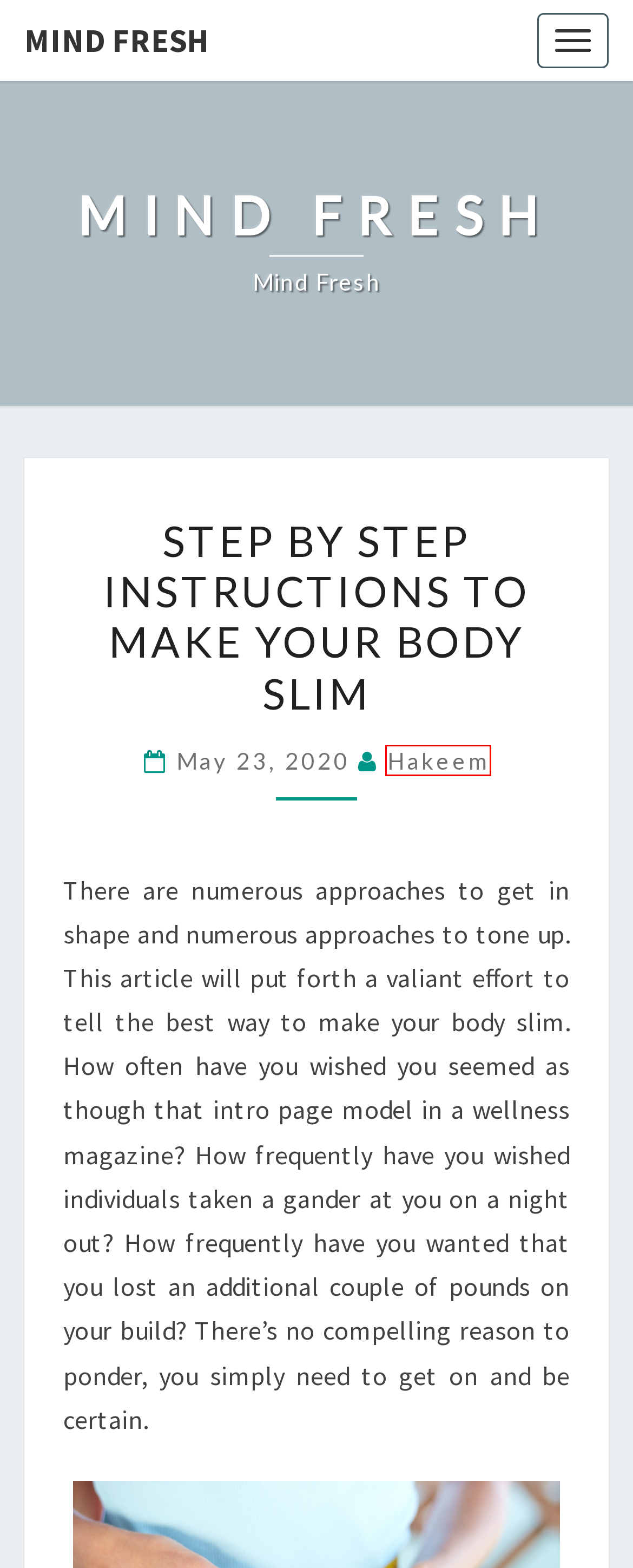Take a look at the provided webpage screenshot featuring a red bounding box around an element. Select the most appropriate webpage description for the page that loads after clicking on the element inside the red bounding box. Here are the candidates:
A. Mind fresh – Mind fresh
B. February 2021 – Mind fresh
C. Lifestyle – Mind fresh
D. Shopping – Mind fresh
E. Hakeem – Mind fresh
F. August 2023 – Mind fresh
G. February 2020 – Mind fresh
H. April 2021 – Mind fresh

E